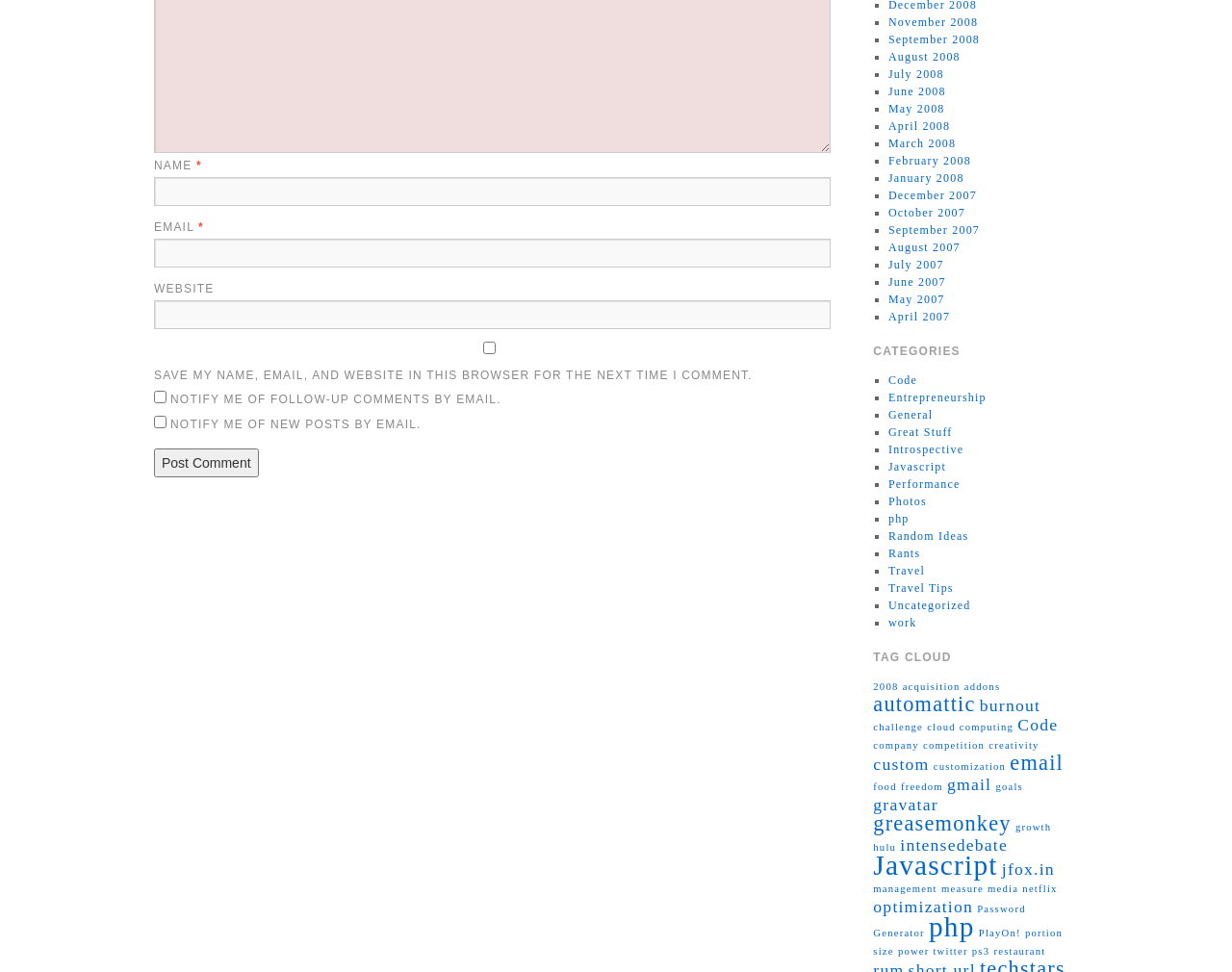Provide the bounding box coordinates of the HTML element described as: "March 2008". The bounding box coordinates should be four float numbers between 0 and 1, i.e., [left, top, right, bottom].

[0.721, 0.141, 0.776, 0.154]